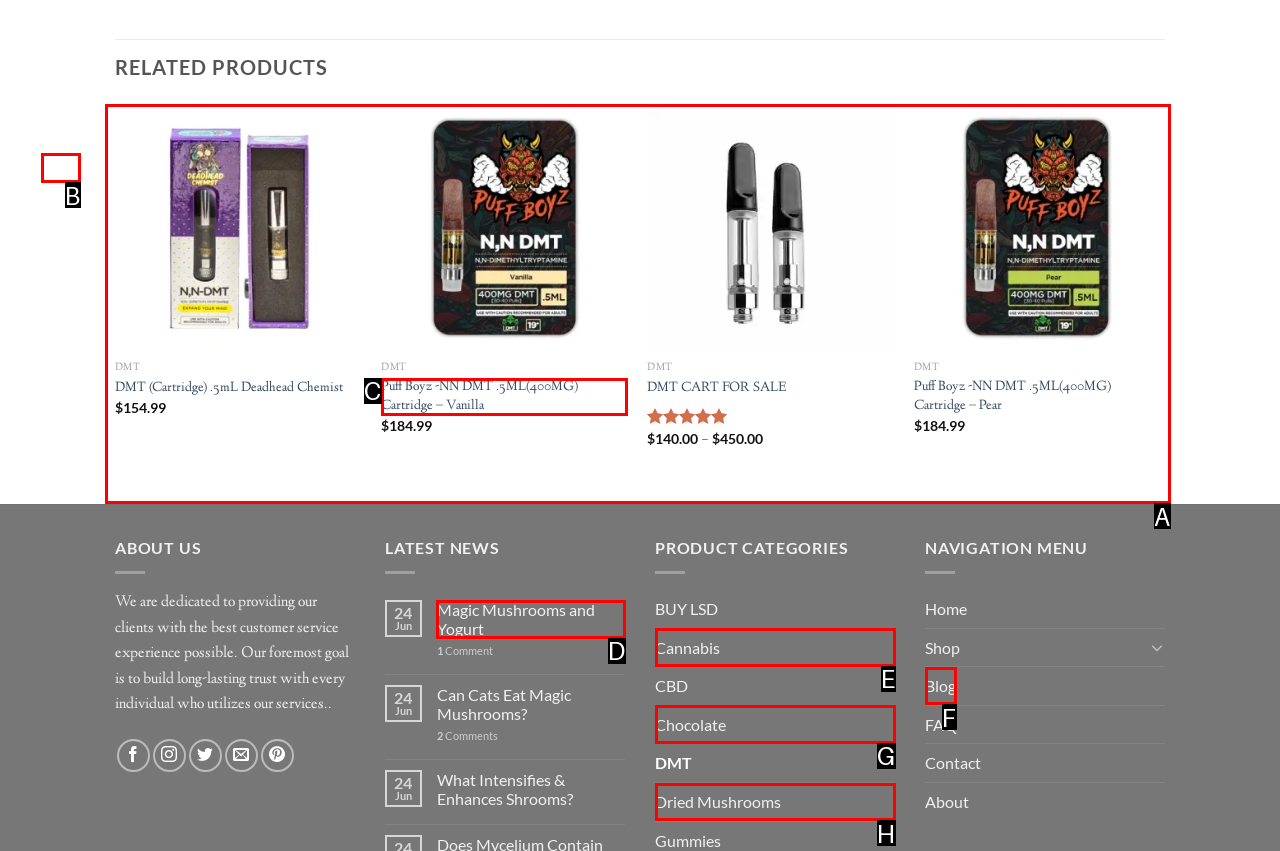Please identify the UI element that matches the description: Dried Mushrooms
Respond with the letter of the correct option.

H